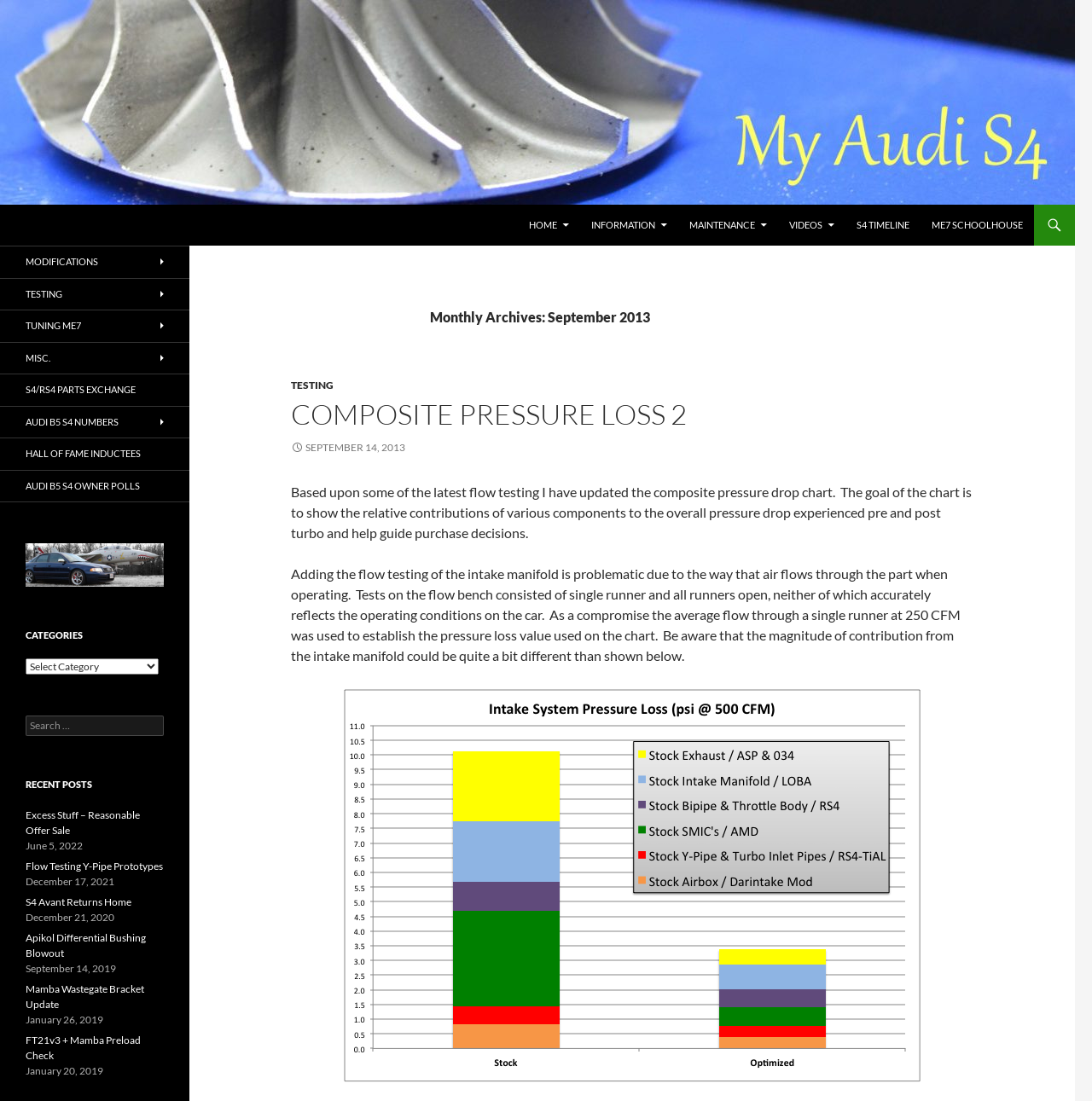Please mark the clickable region by giving the bounding box coordinates needed to complete this instruction: "Read about COMPOSITE PRESSURE LOSS 2".

[0.266, 0.363, 0.891, 0.39]